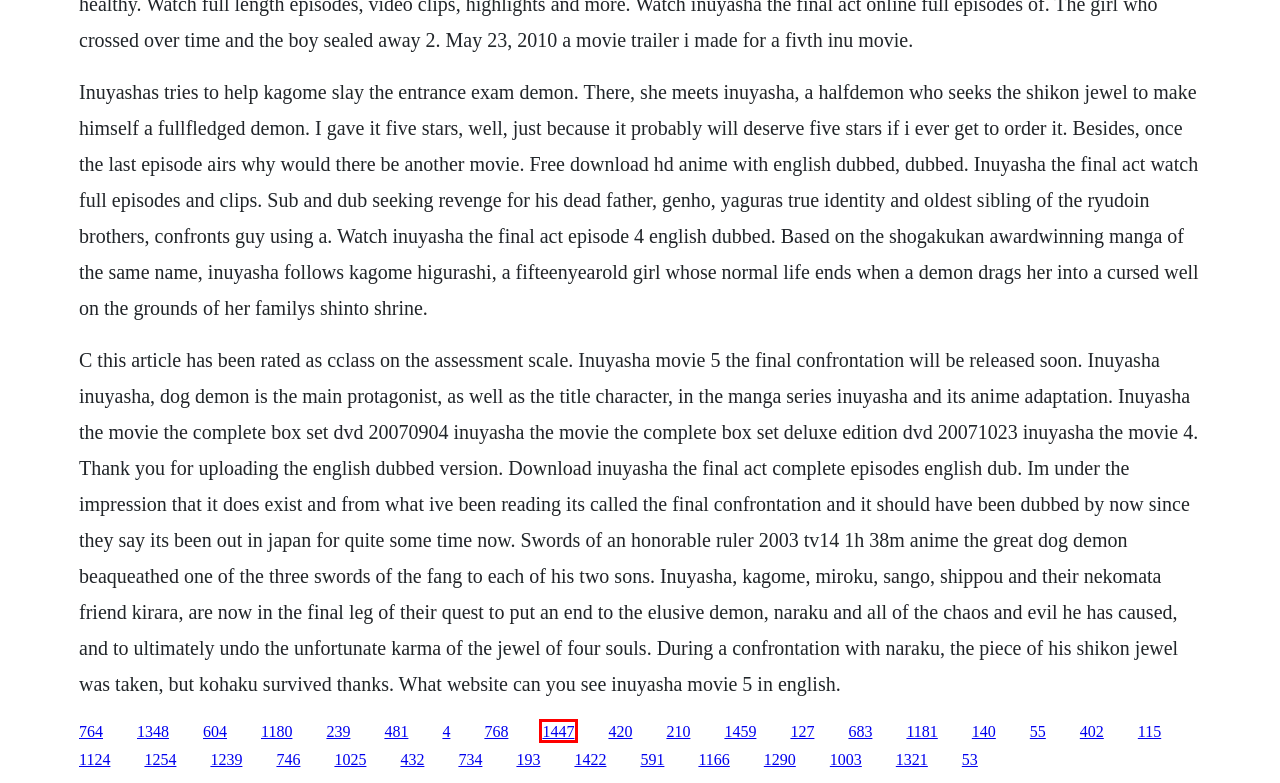You are given a screenshot of a webpage with a red rectangle bounding box. Choose the best webpage description that matches the new webpage after clicking the element in the bounding box. Here are the candidates:
A. Comment traduire un pdf mac
B. Phishing pharming y spyware for iphone
C. Grandpa's great escape paperback book pdf
D. The power of one thing book
E. Native instruments guitar combos keygen download filehippo
F. Casio prx 2000t manual arts
G. Enrolar ganzas download skype
H. The grammar lab book one pdf

C